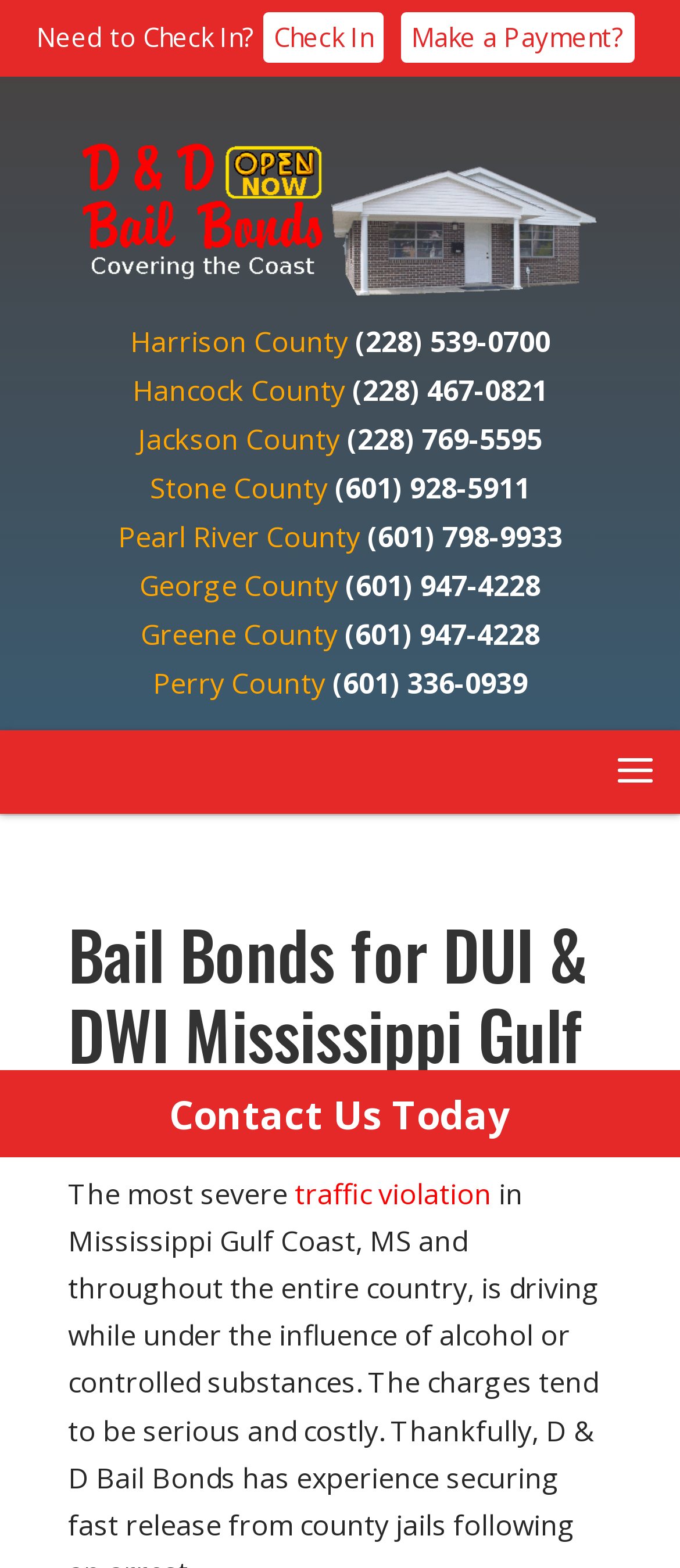Determine the bounding box coordinates of the section I need to click to execute the following instruction: "Check in". Provide the coordinates as four float numbers between 0 and 1, i.e., [left, top, right, bottom].

[0.387, 0.008, 0.564, 0.04]